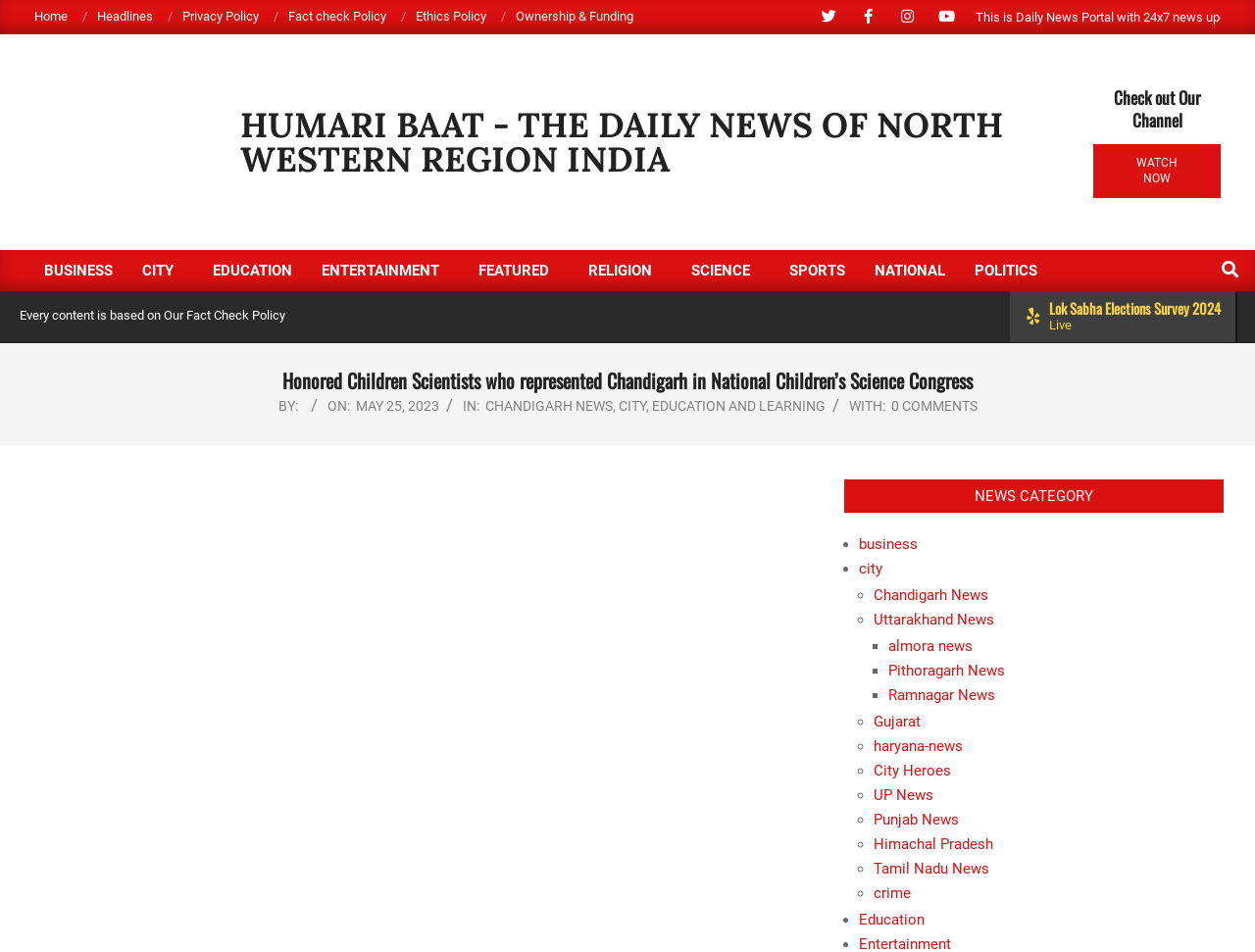Determine the bounding box coordinates of the clickable region to carry out the instruction: "Read Chandigarh News".

[0.493, 0.418, 0.514, 0.435]